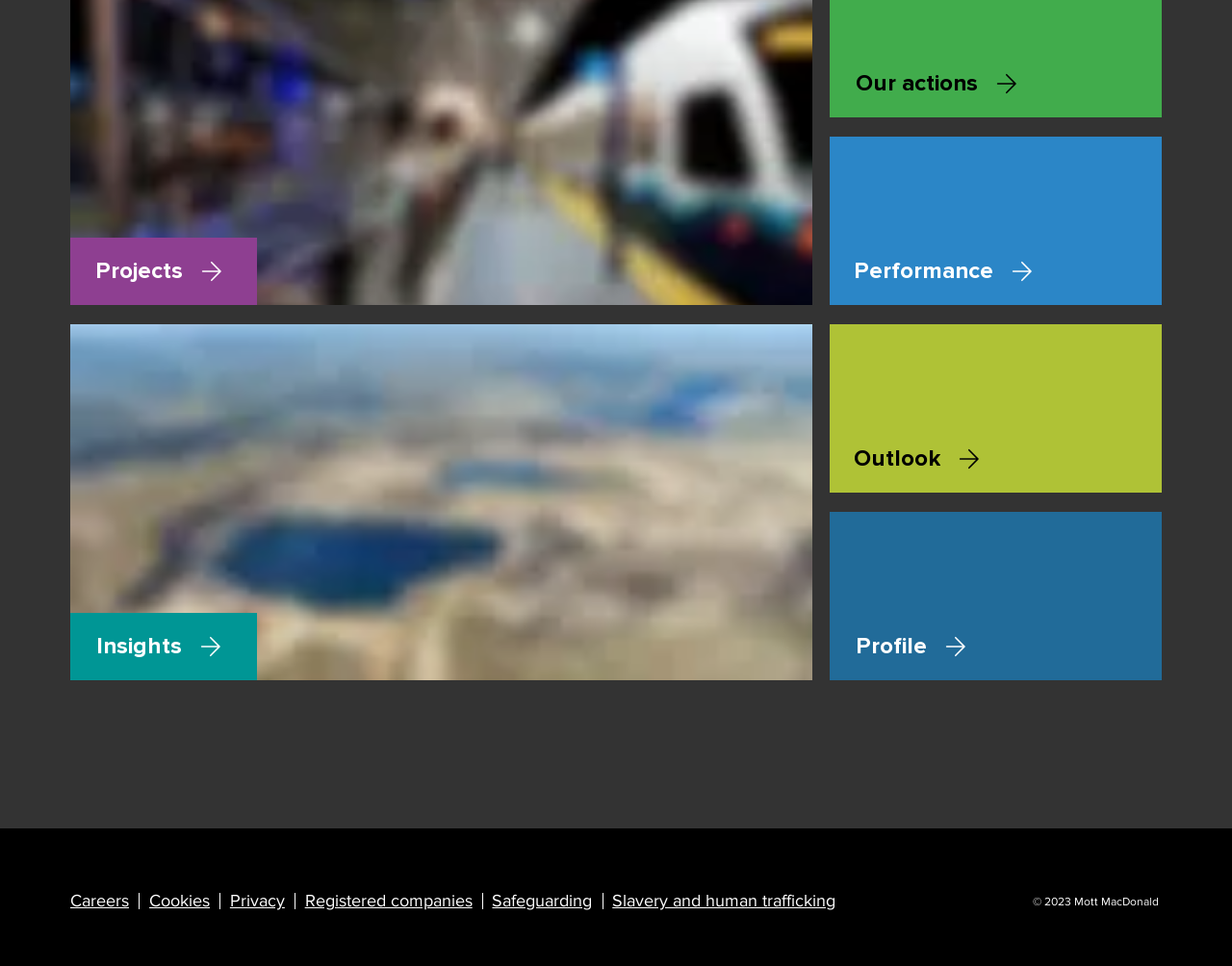Identify the bounding box coordinates of the region I need to click to complete this instruction: "Explore former gold mine given new lease of life through pumped storage hydropower".

[0.057, 0.336, 0.66, 0.704]